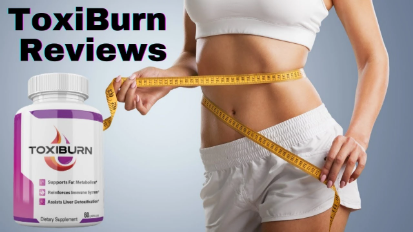What is the product claimed to support?
From the image, respond using a single word or phrase.

fat metabolism and liver detoxification